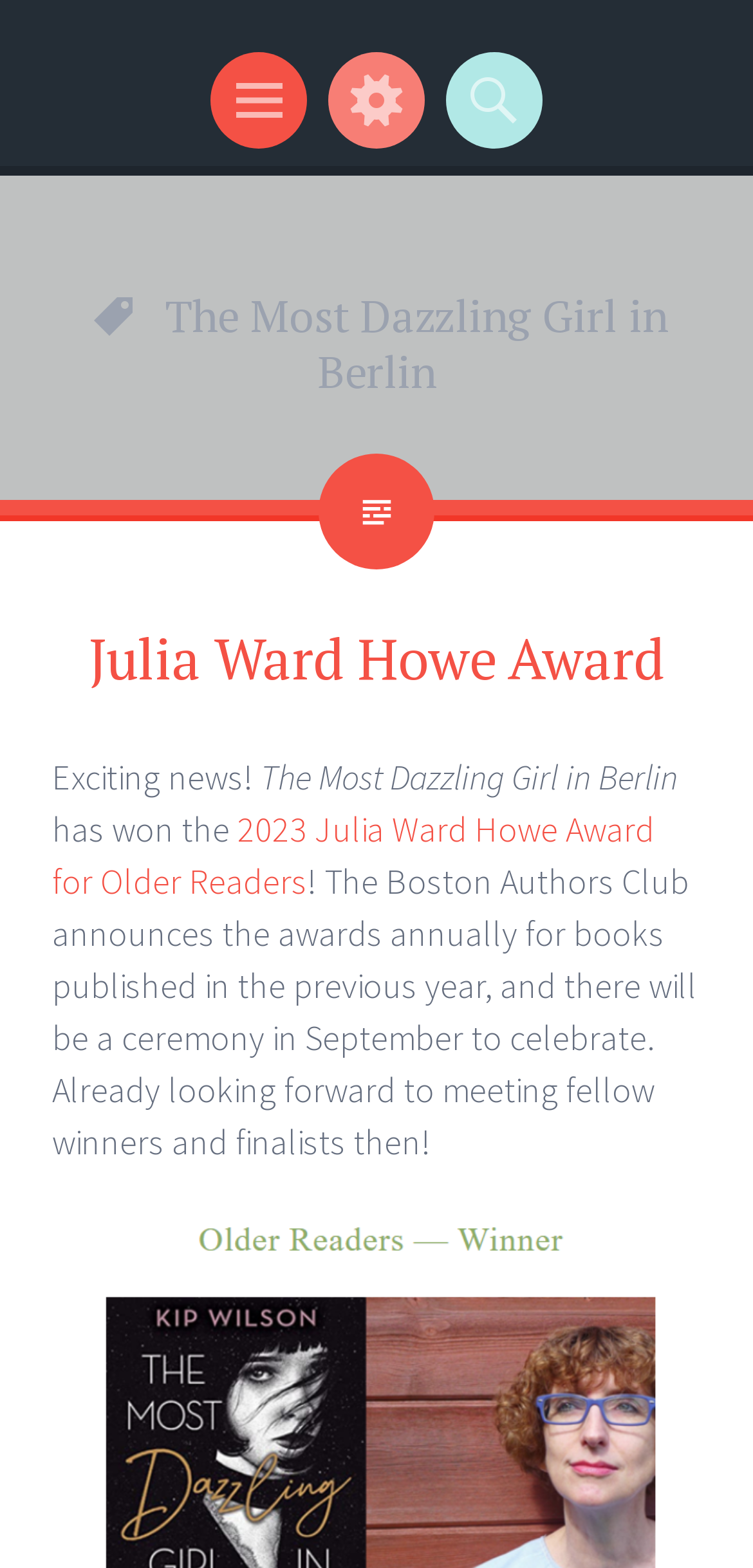What is the name of the club that announces the awards?
Based on the visual information, provide a detailed and comprehensive answer.

I found the answer by looking at the static text '! The Boston Authors Club announces the awards annually for books published in the previous year...' which indicates that the Boston Authors Club is the one that announces the awards.